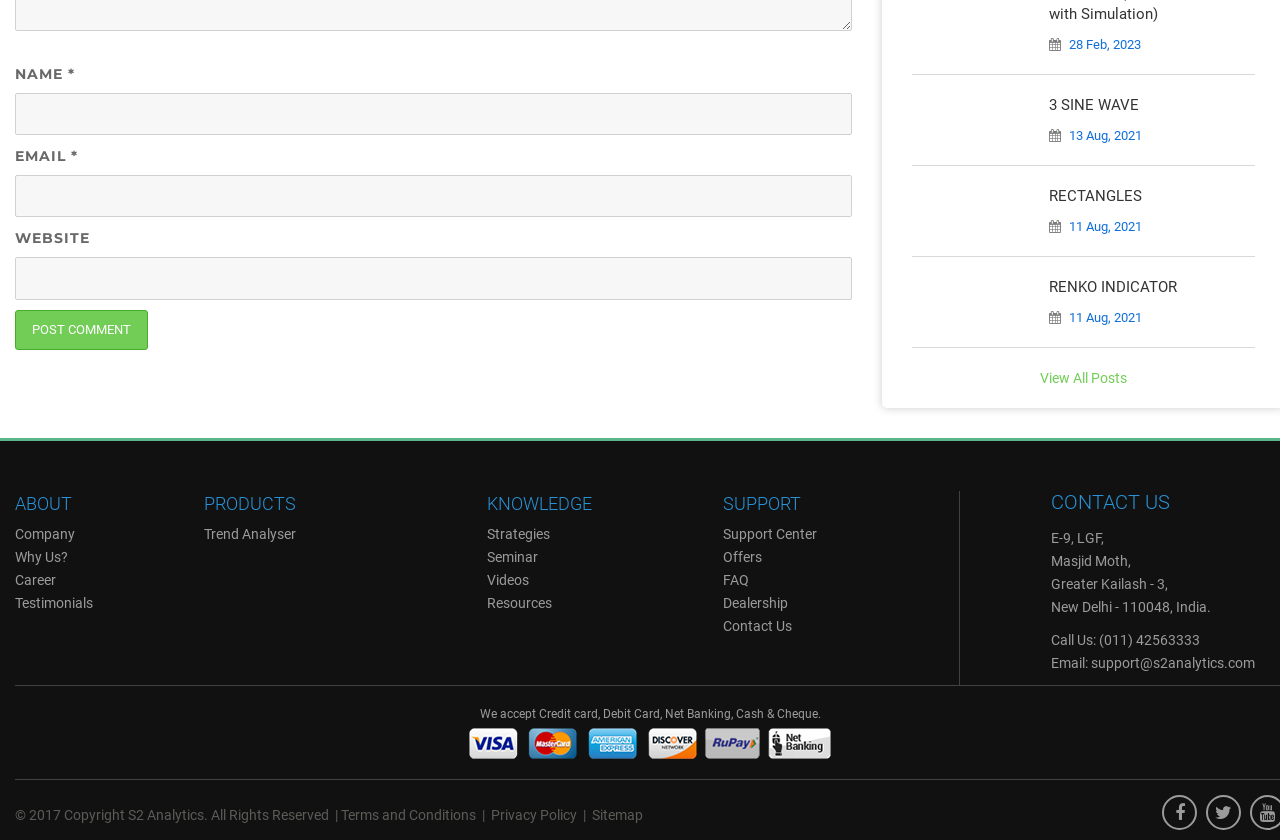Using the format (top-left x, top-left y, bottom-right x, bottom-right y), and given the element description, identify the bounding box coordinates within the screenshot: Privacy Policy

[0.384, 0.961, 0.451, 0.98]